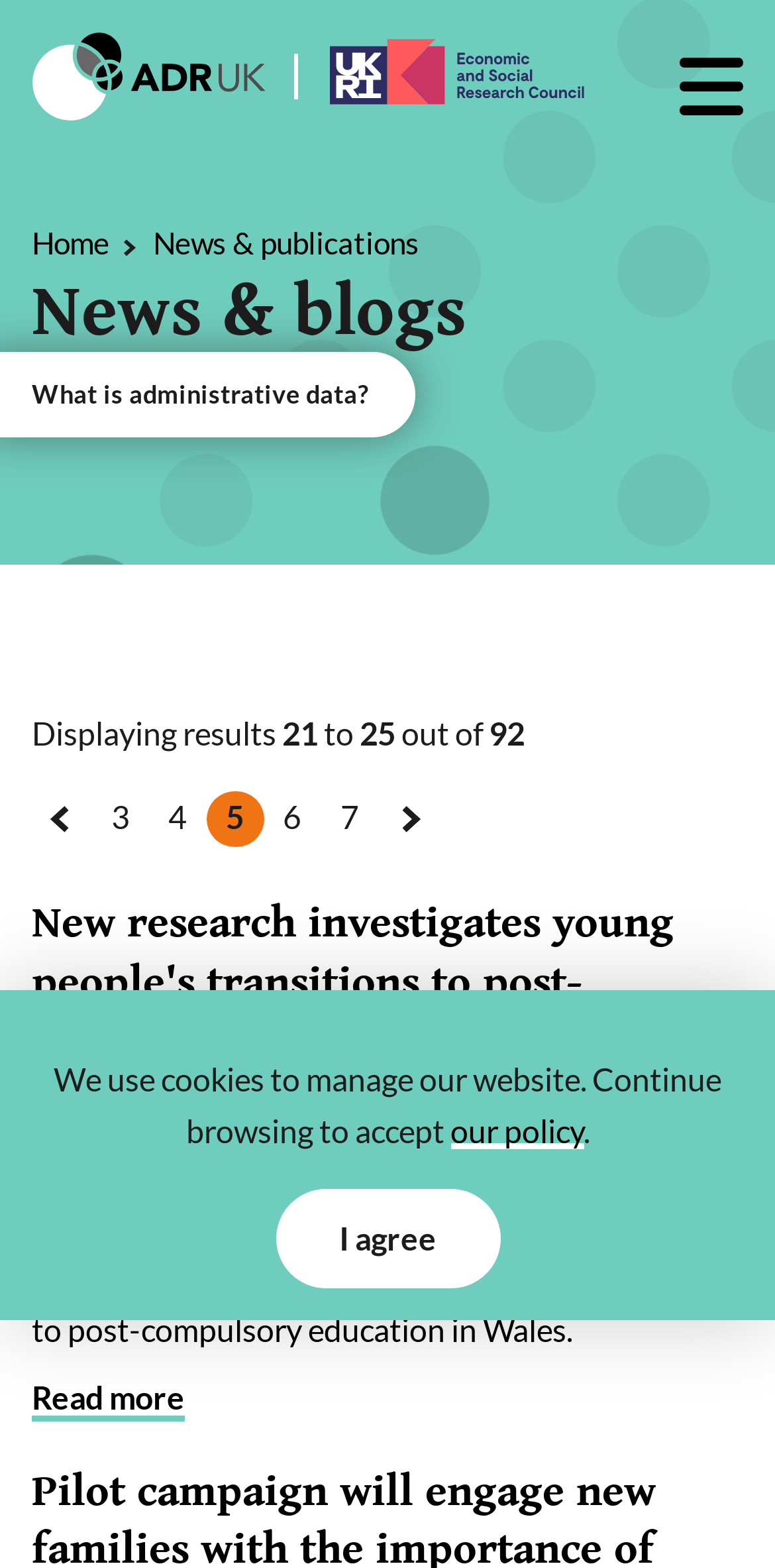What is the topic of the first news article?
Please ensure your answer is as detailed and informative as possible.

I determined the topic of the first news article by reading the heading of the article. The heading says 'New research investigates young people's transitions to post-compulsory education in Wales'.